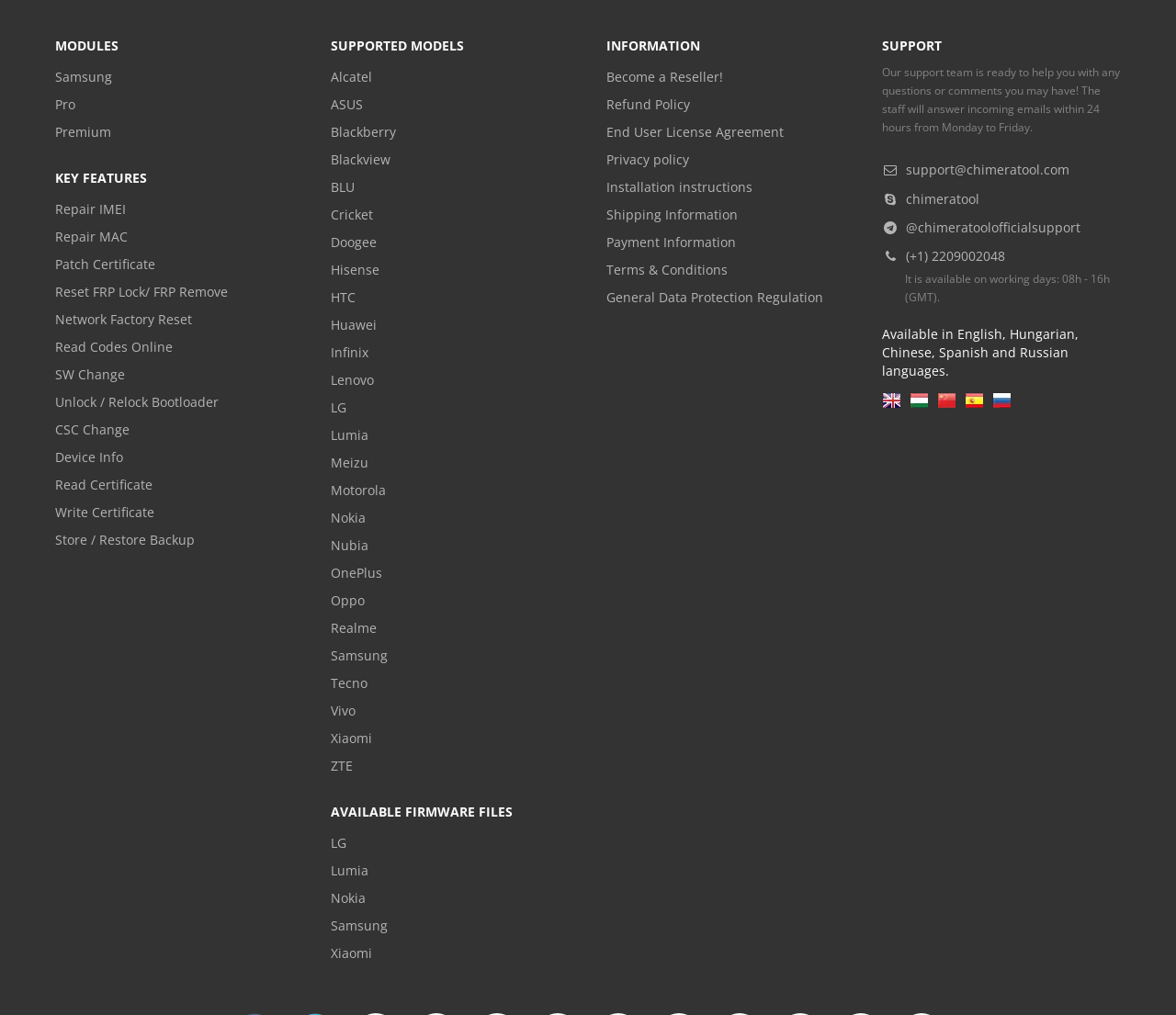Provide a thorough and detailed response to the question by examining the image: 
What is the phone number for support?

The phone number for support is listed under the 'SUPPORT' heading, which is +1 2209002048, available on working days from 08h to 16h GMT.